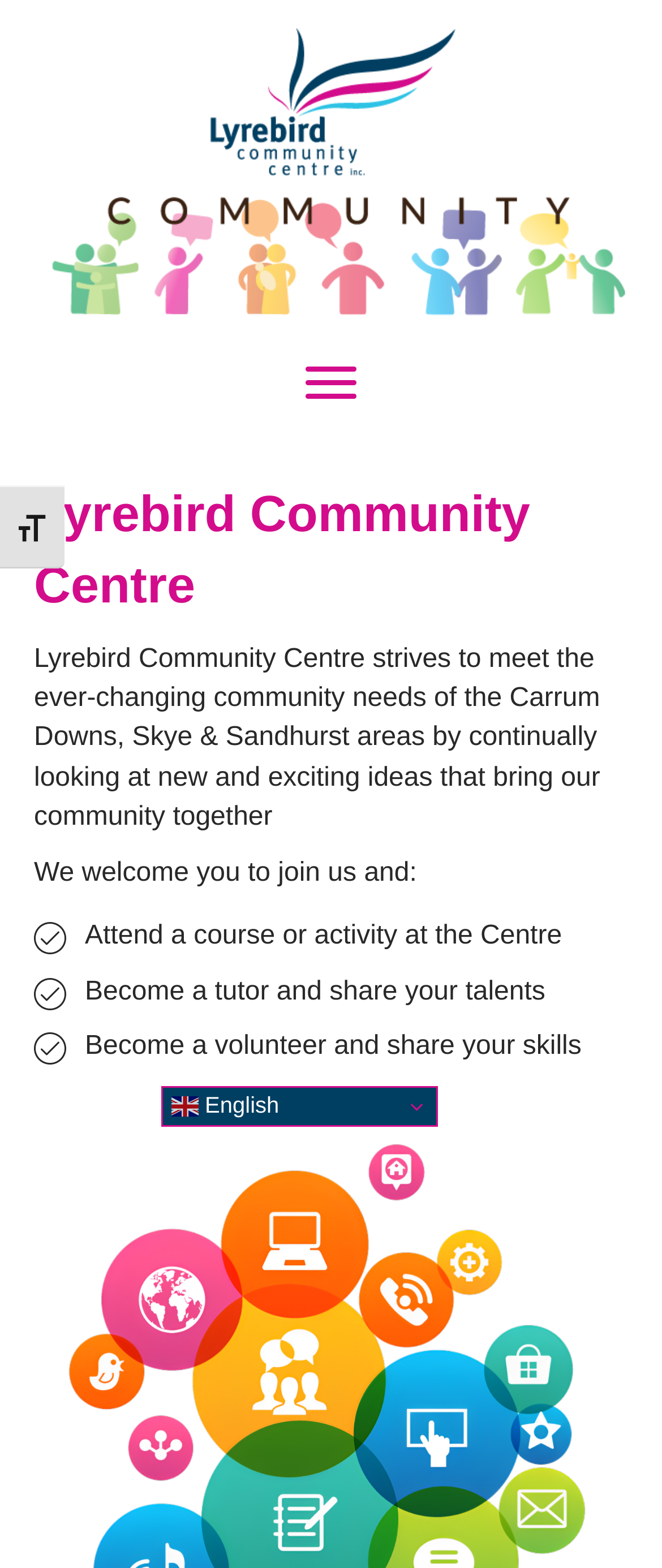Identify the bounding box for the UI element that is described as follows: "Toggle Font size".

[0.0, 0.309, 0.097, 0.361]